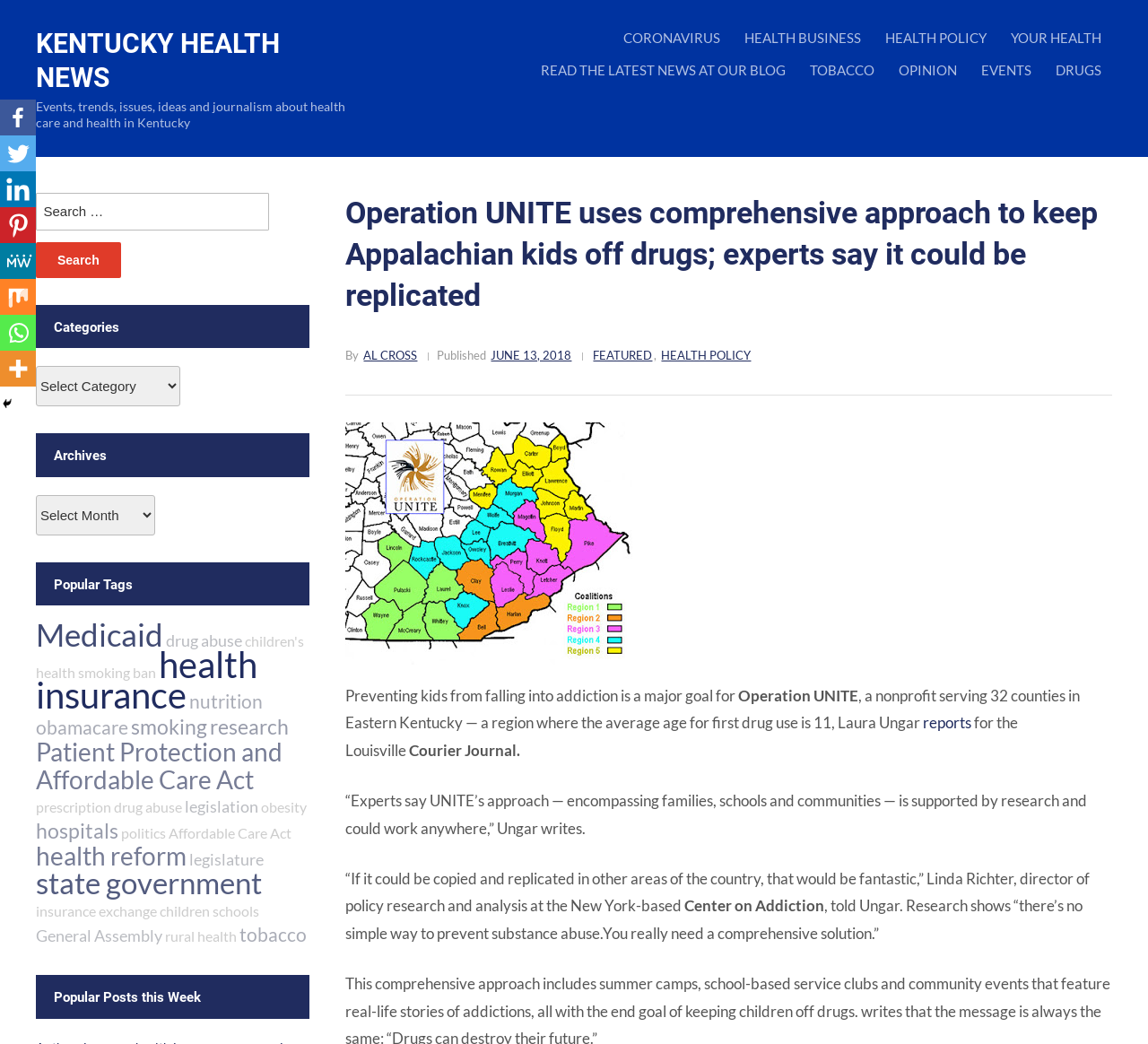What is the average age for first drug use in Eastern Kentucky?
Using the information from the image, give a concise answer in one word or a short phrase.

11